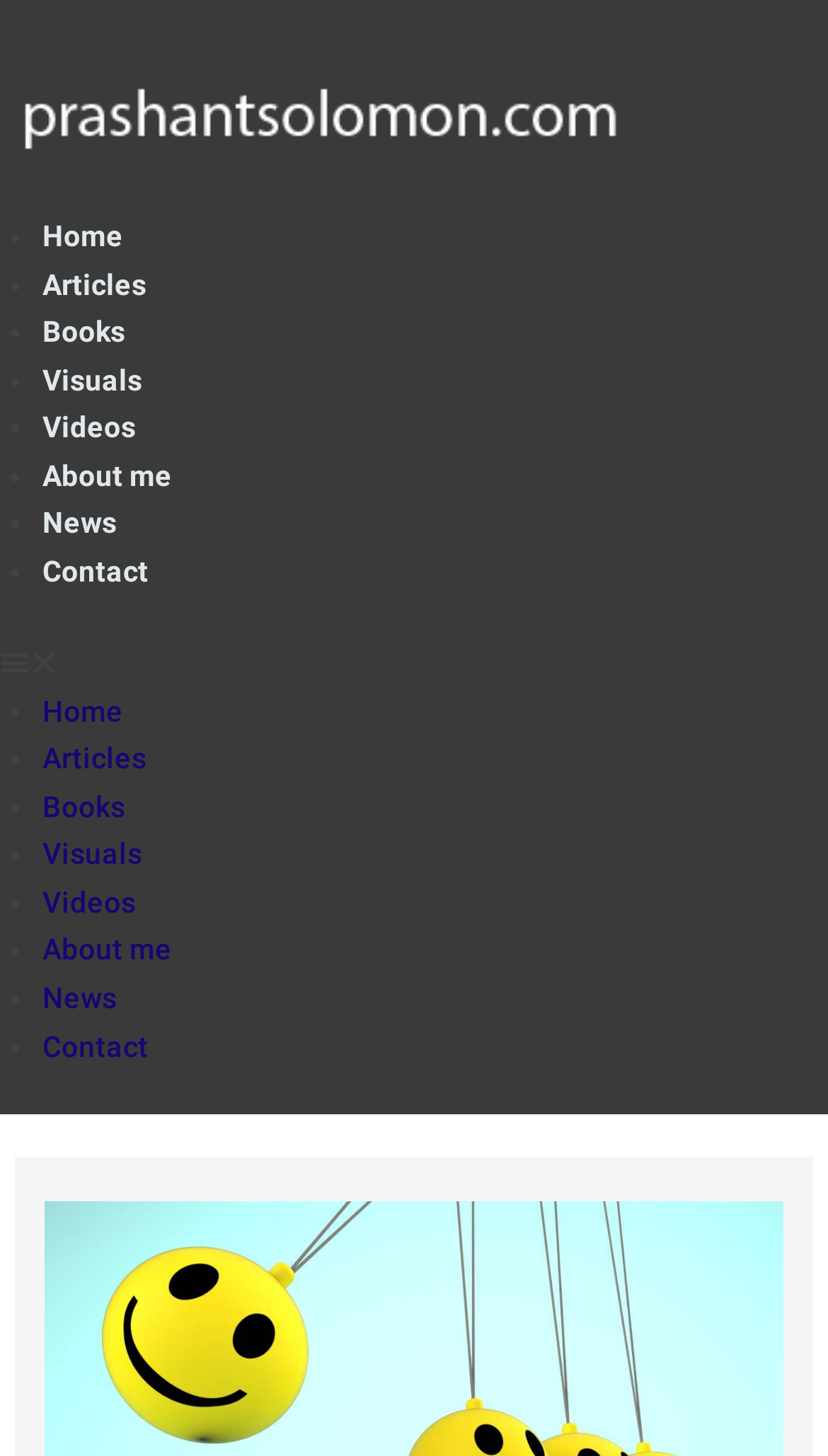Give a one-word or phrase response to the following question: What is the purpose of the button at the bottom?

Menu Toggle